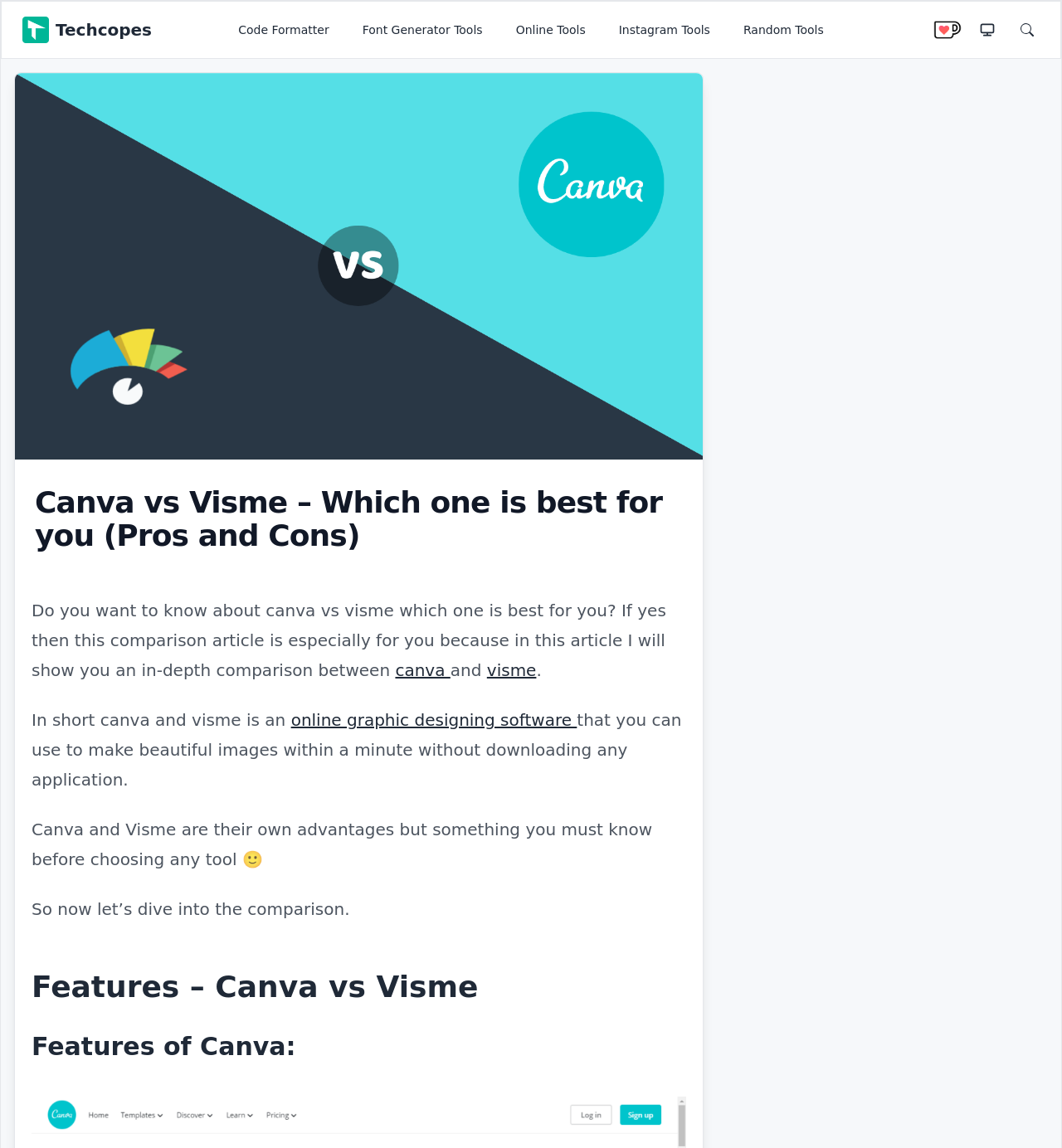Consider the image and give a detailed and elaborate answer to the question: 
What is the purpose of the article?

The article aims to provide an in-depth comparison between Canva and Visme, helping readers decide which one is best for them.